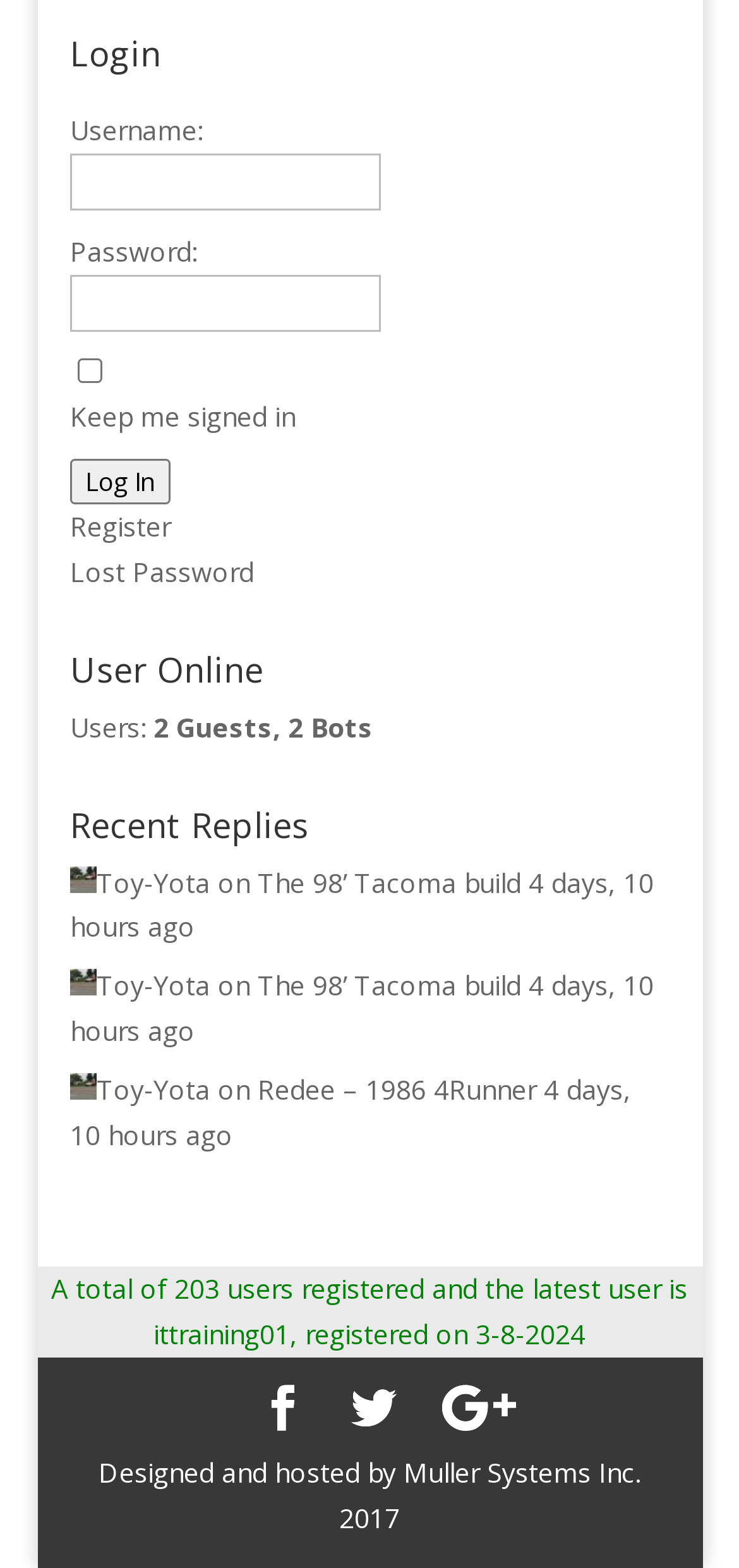Provide a single word or phrase answer to the question: 
How many users are registered?

203